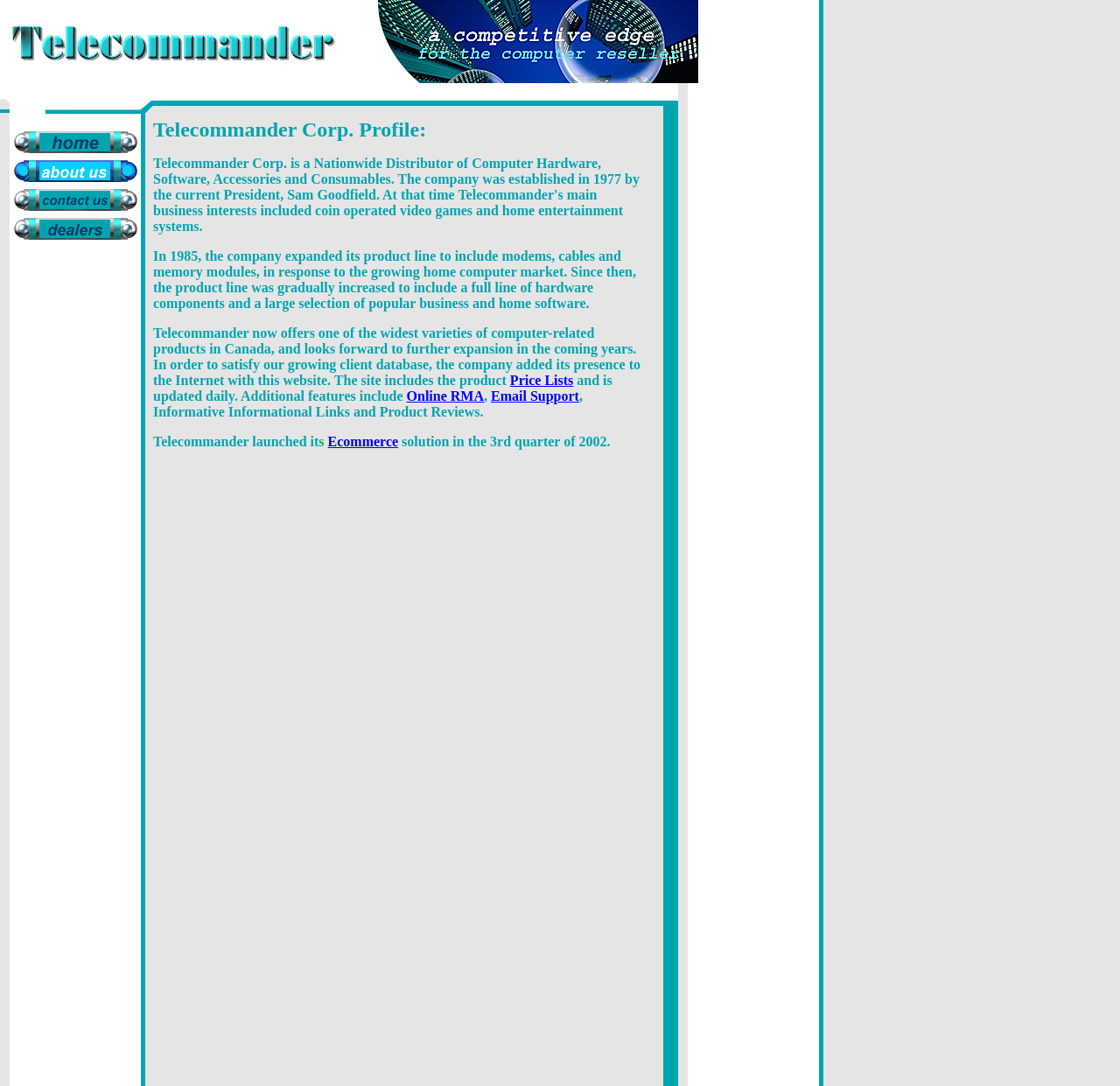Determine the bounding box coordinates for the HTML element described here: "Email Support".

[0.438, 0.358, 0.517, 0.371]